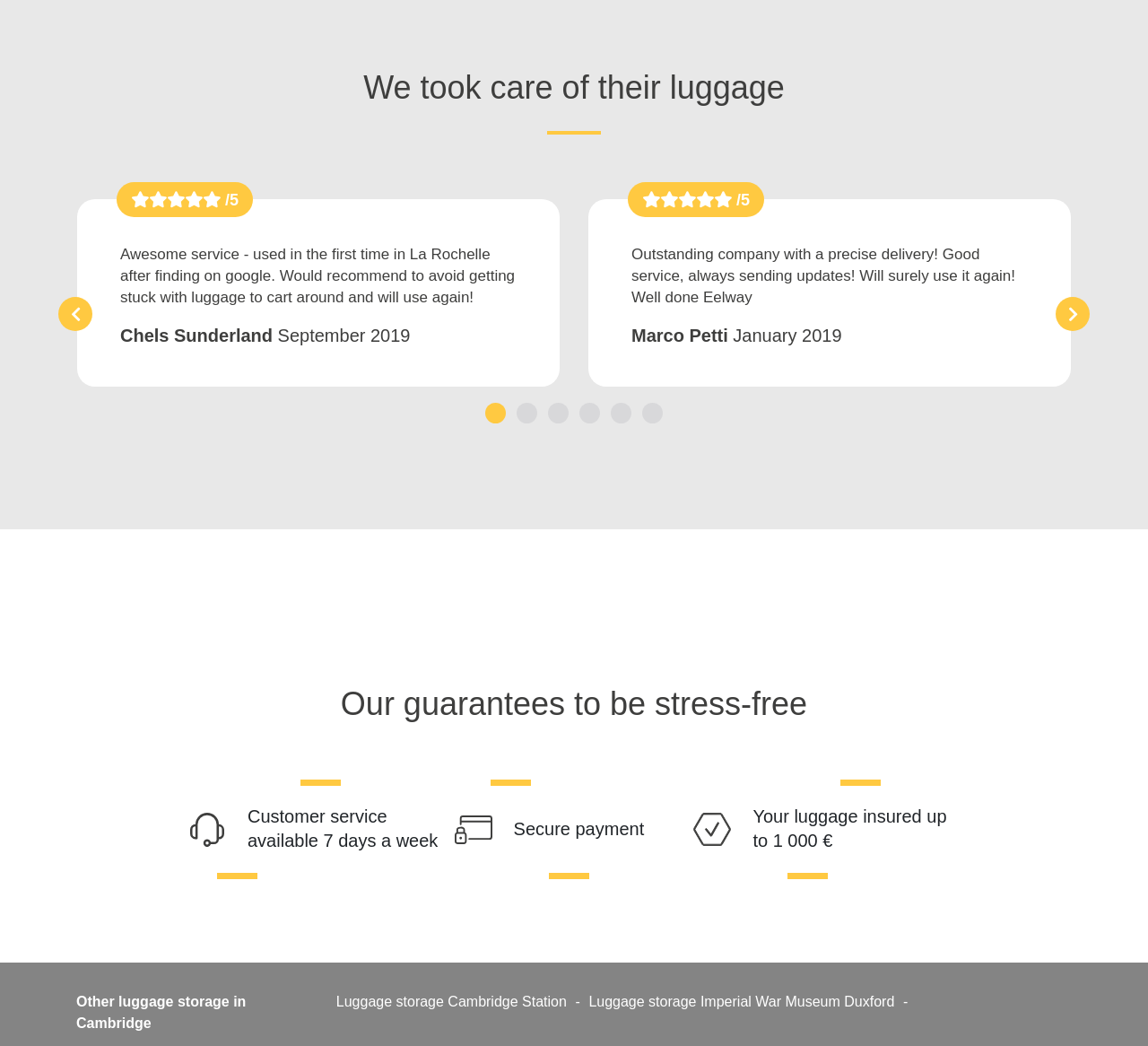Please determine the bounding box coordinates of the element's region to click in order to carry out the following instruction: "Click on the link 'Luggage storage Cambridge Station'". The coordinates should be four float numbers between 0 and 1, i.e., [left, top, right, bottom].

[0.293, 0.95, 0.494, 0.965]